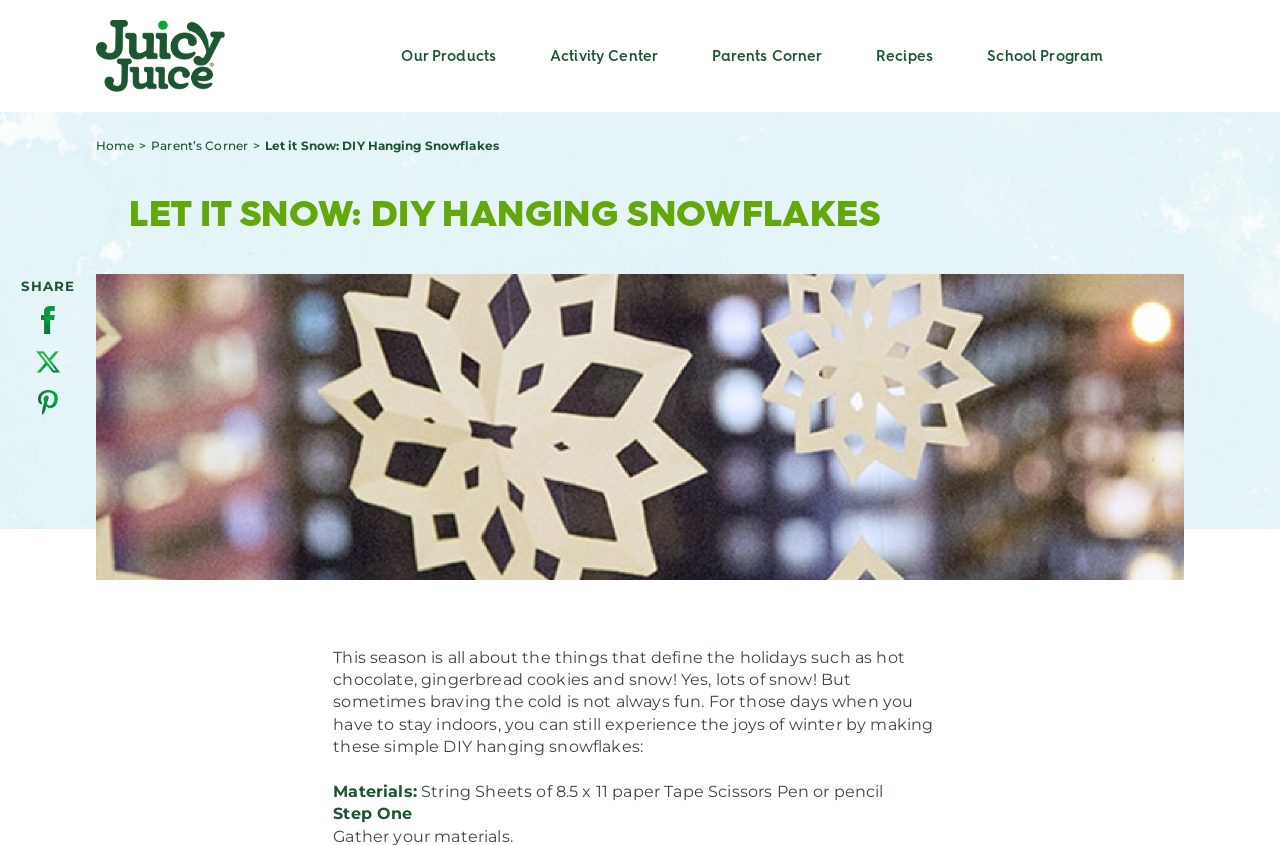Bounding box coordinates are specified in the format (top-left x, top-left y, bottom-right x, bottom-right y). All values are floating point numbers bounded between 0 and 1. Please provide the bounding box coordinate of the region this sentence describes: parent_node: Our Products

[0.075, 0.024, 0.176, 0.109]